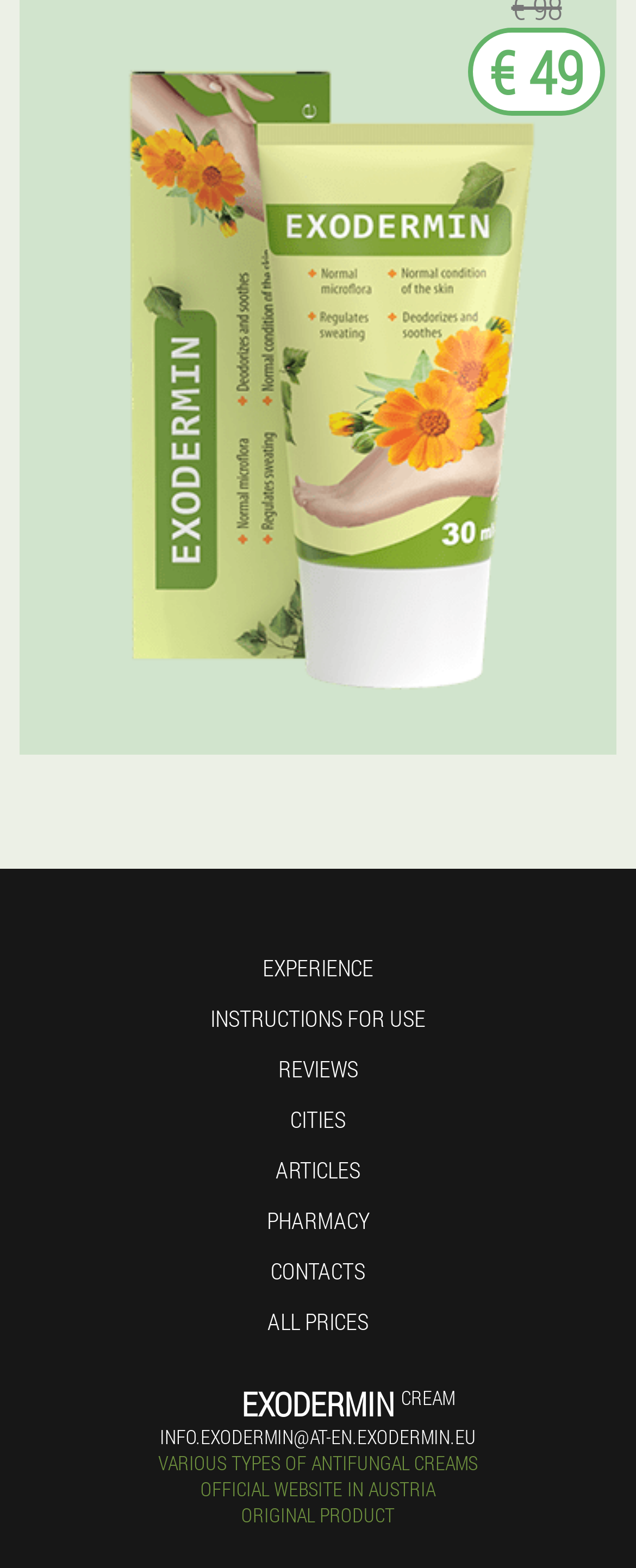Please indicate the bounding box coordinates of the element's region to be clicked to achieve the instruction: "click PHARMACY". Provide the coordinates as four float numbers between 0 and 1, i.e., [left, top, right, bottom].

[0.419, 0.768, 0.581, 0.787]